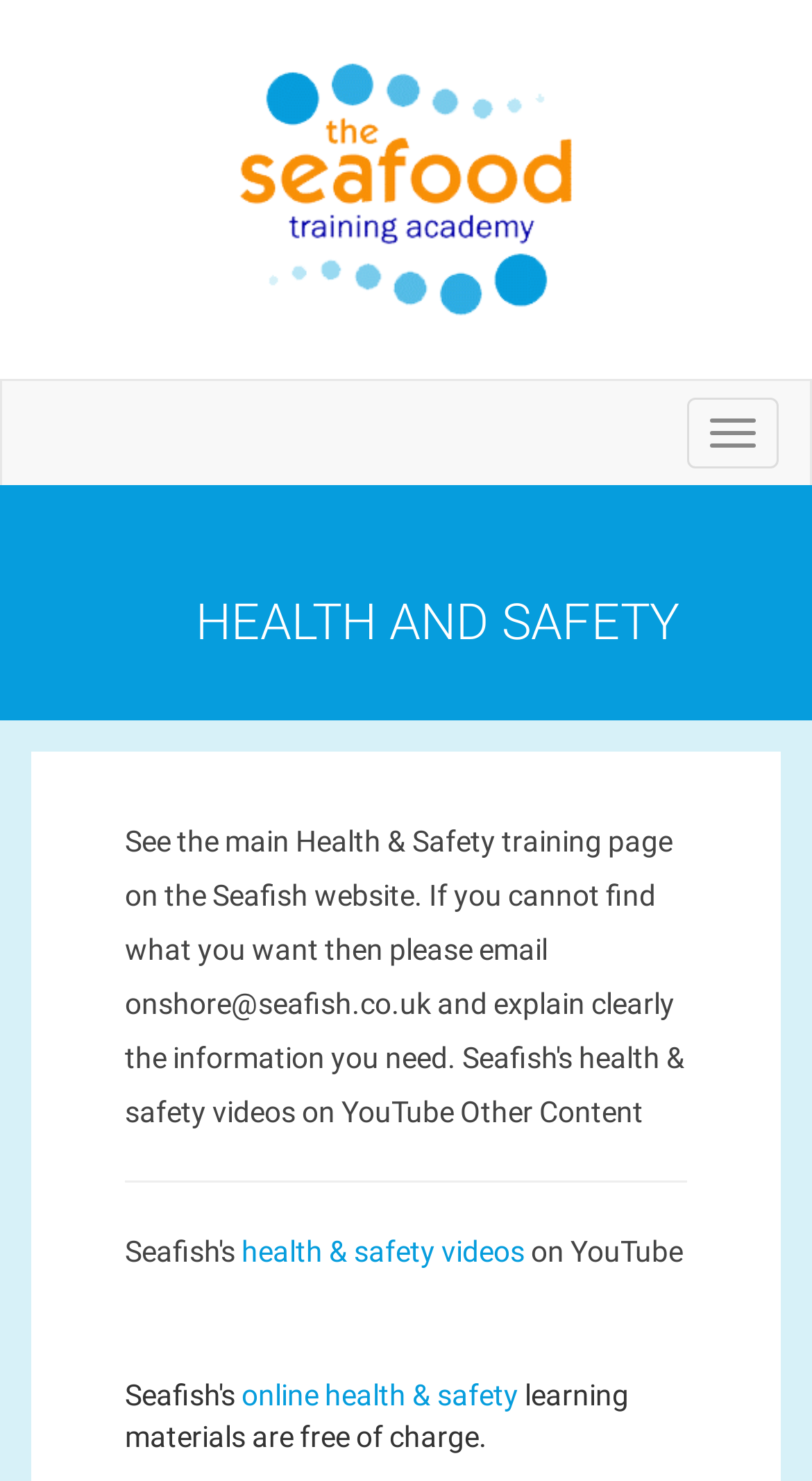Answer the following in one word or a short phrase: 
What is the purpose of the button at the top right?

Toggle navigation